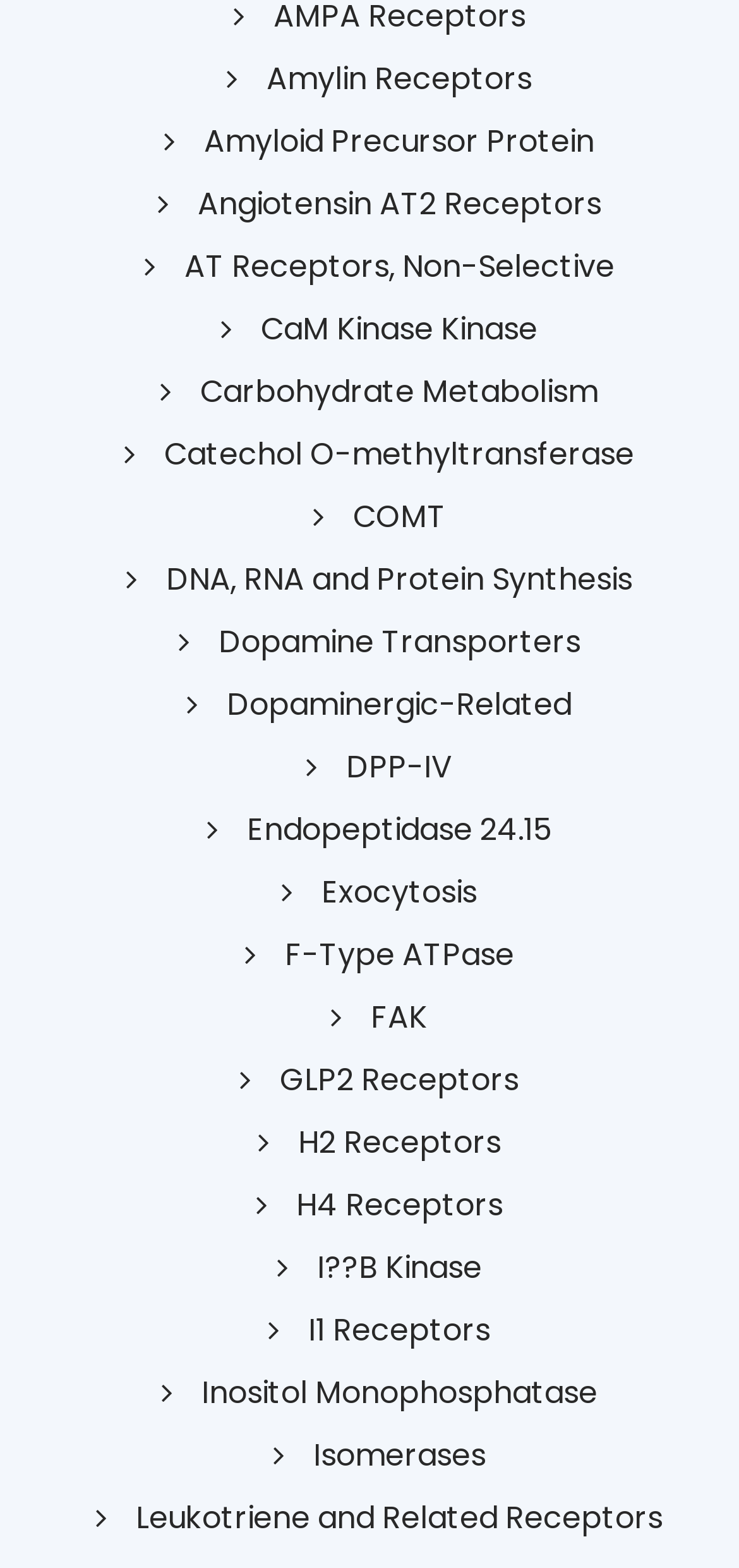Provide a brief response to the question below using a single word or phrase: 
How many links are there on the webpage?

23